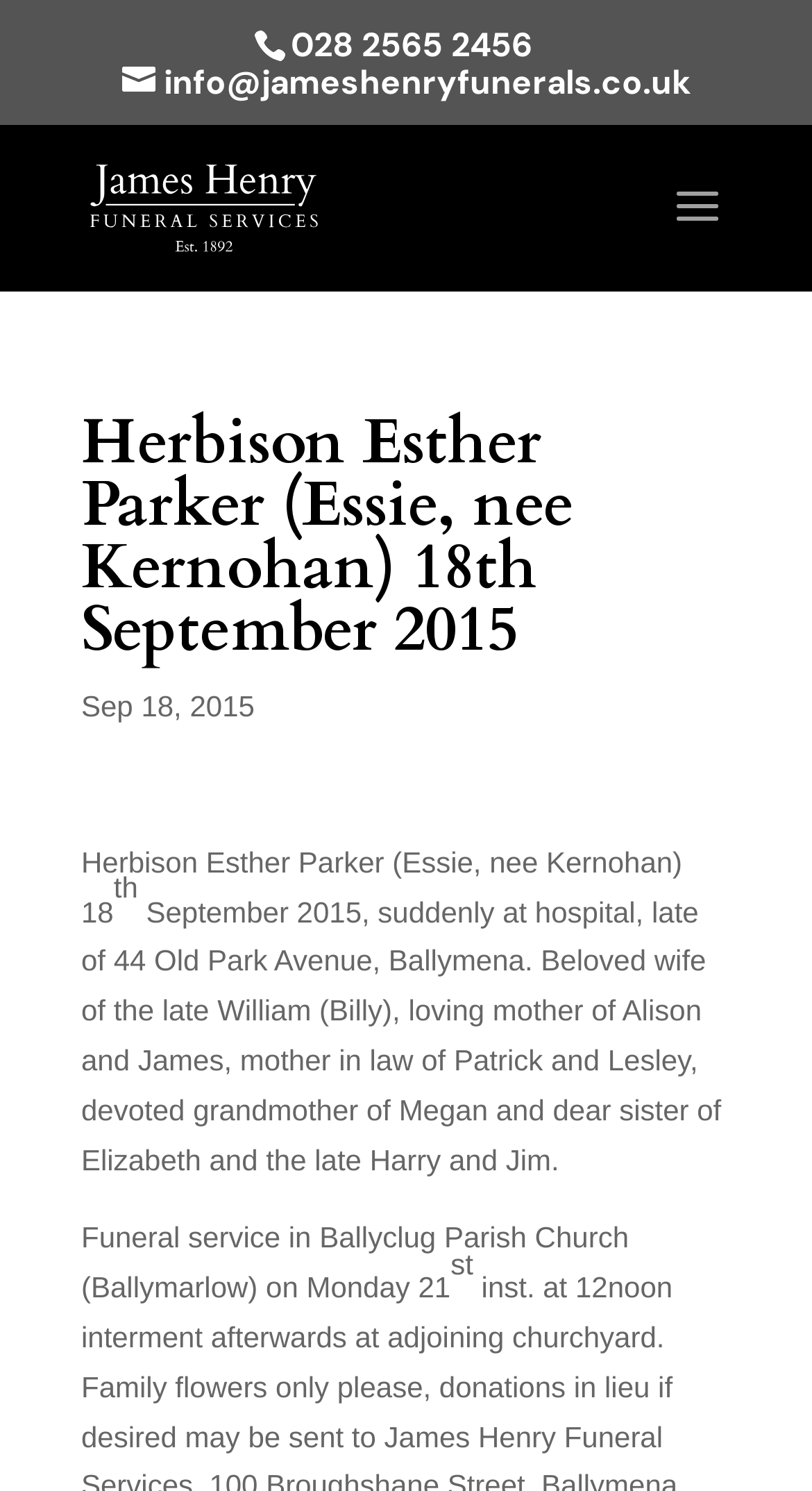Bounding box coordinates are specified in the format (top-left x, top-left y, bottom-right x, bottom-right y). All values are floating point numbers bounded between 0 and 1. Please provide the bounding box coordinate of the region this sentence describes: info@jameshenryfunerals.co.uk

[0.15, 0.041, 0.85, 0.07]